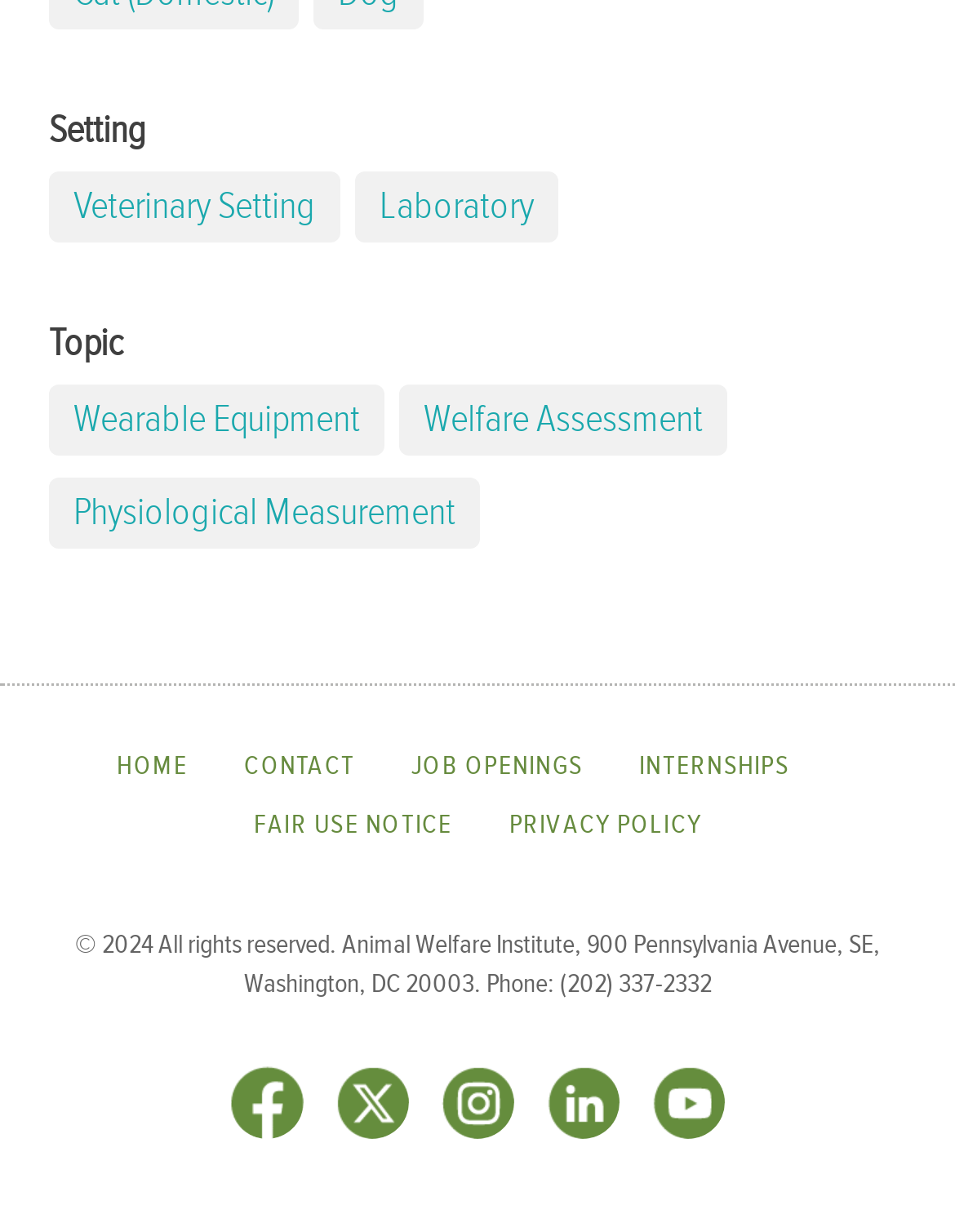Determine the coordinates of the bounding box for the clickable area needed to execute this instruction: "Go to Veterinary Setting".

[0.051, 0.14, 0.356, 0.197]